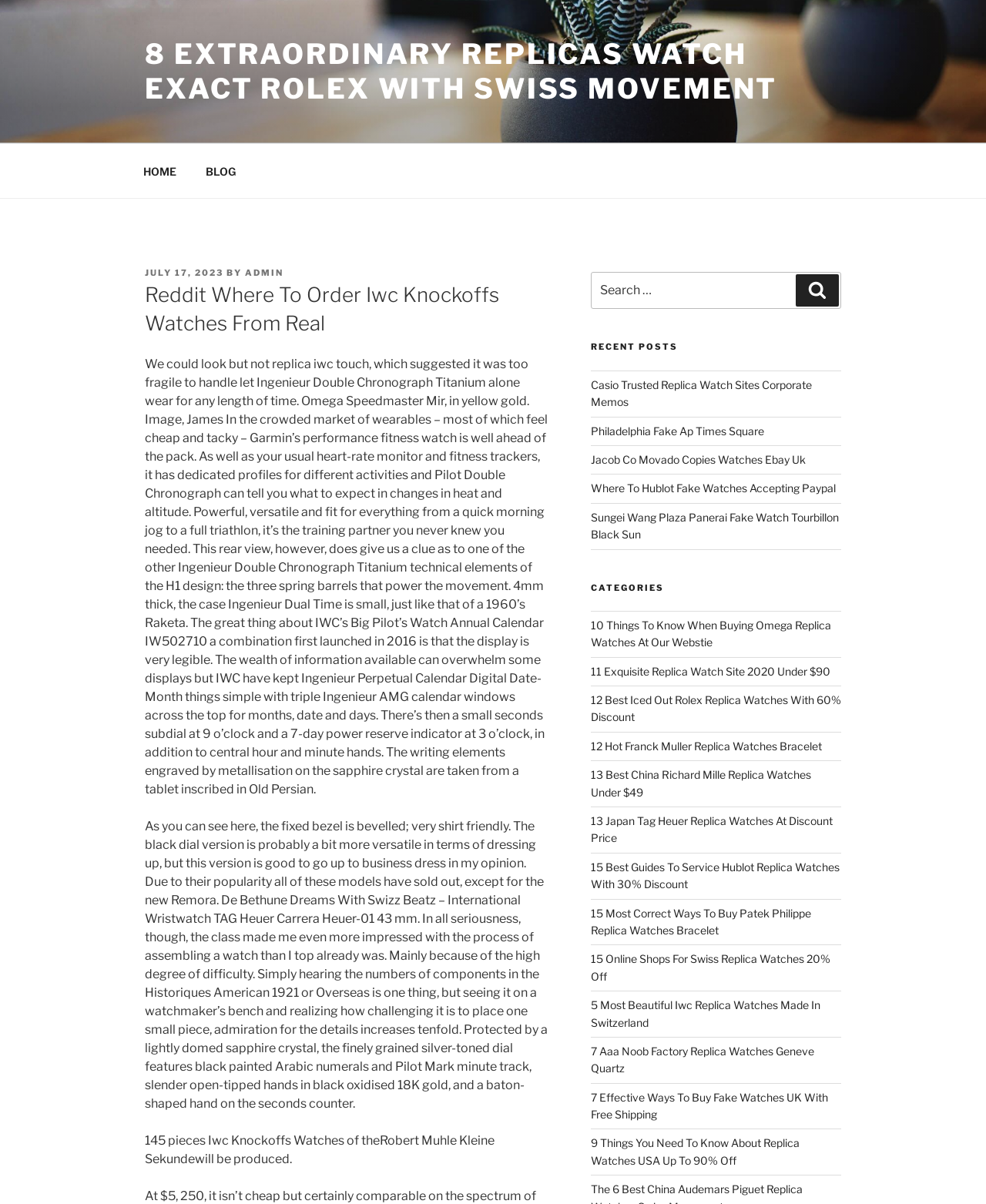Give a detailed overview of the webpage's appearance and contents.

This webpage appears to be a blog or article page focused on luxury watches, particularly replicas. The page has a top menu with links to "HOME" and "BLOG". Below the top menu, there is a header section with the title "Reddit Where To Order Iwc Knockoffs Watches From Real – 8 Extraordinary Replicas Watch Exact Rolex With Swiss Movement".

The main content area is divided into several sections. The first section has a heading "POSTED ON" with a date "JULY 17, 2023" and an author "ADMIN". Below this, there is a long paragraph of text discussing various aspects of luxury watches, including their design, features, and technical elements.

To the right of the main content area, there is a search box with a label "Search for:" and a button "Search". Below the search box, there is a section titled "RECENT POSTS" with links to several recent articles, including "Casio Trusted Replica Watch Sites Corporate Memos" and "Philadelphia Fake Ap Times Square".

Further down the page, there is a section titled "CATEGORIES" with links to various categories of replica watches, including "Omega Replica Watches", "Iced Out Rolex Replica Watches", and "Richard Mille Replica Watches". Each category has multiple links to specific articles or guides related to that category.

Overall, the webpage appears to be a resource for individuals interested in learning about and purchasing luxury replica watches.